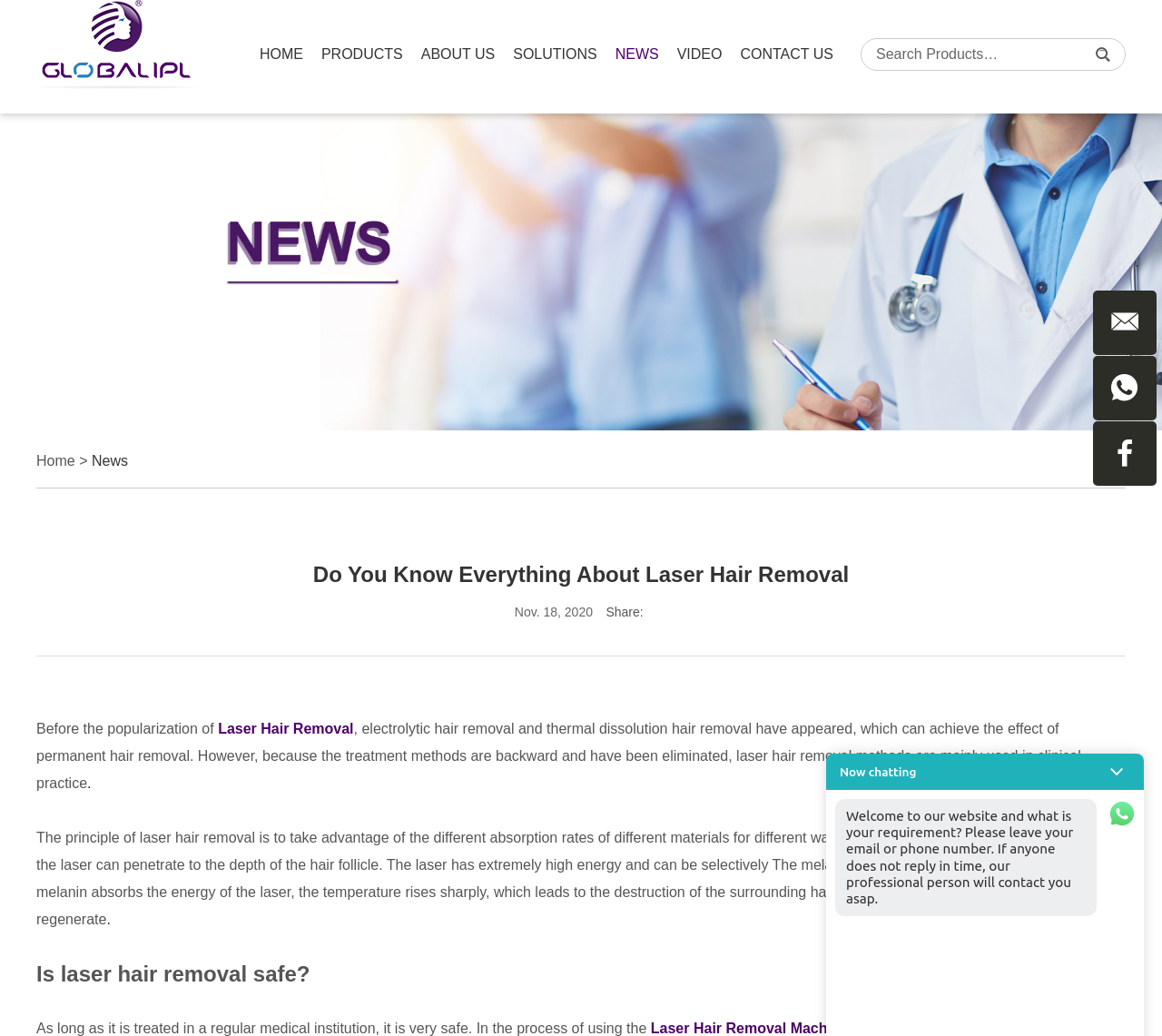Please identify the bounding box coordinates of the element I need to click to follow this instruction: "Click on the 'HOME' link".

[0.216, 0.037, 0.269, 0.068]